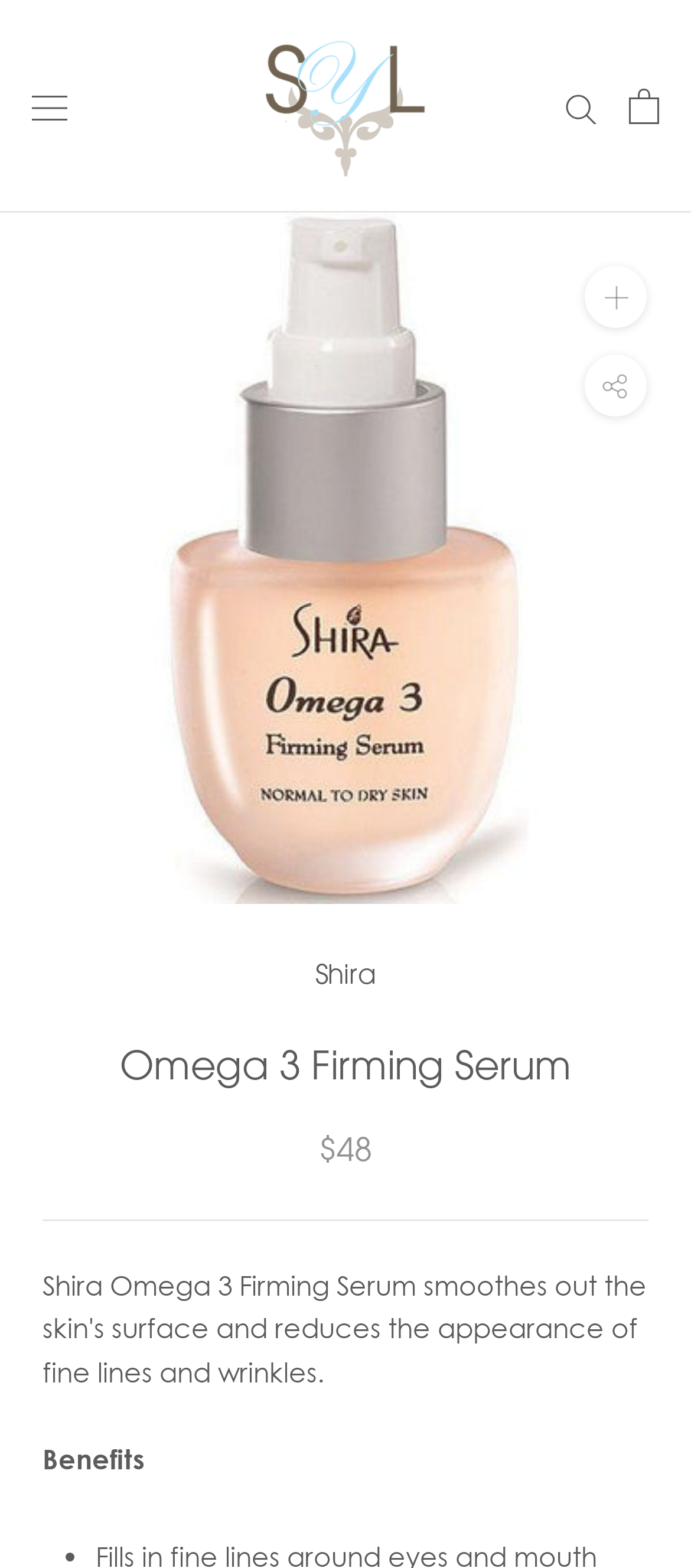What is the name of the salon?
Examine the screenshot and reply with a single word or phrase.

Sol y Luna Salon